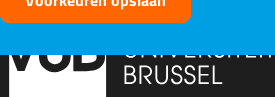What does the text 'Voorkeuren opslaan' translate to?
Using the visual information, reply with a single word or short phrase.

Save preferences